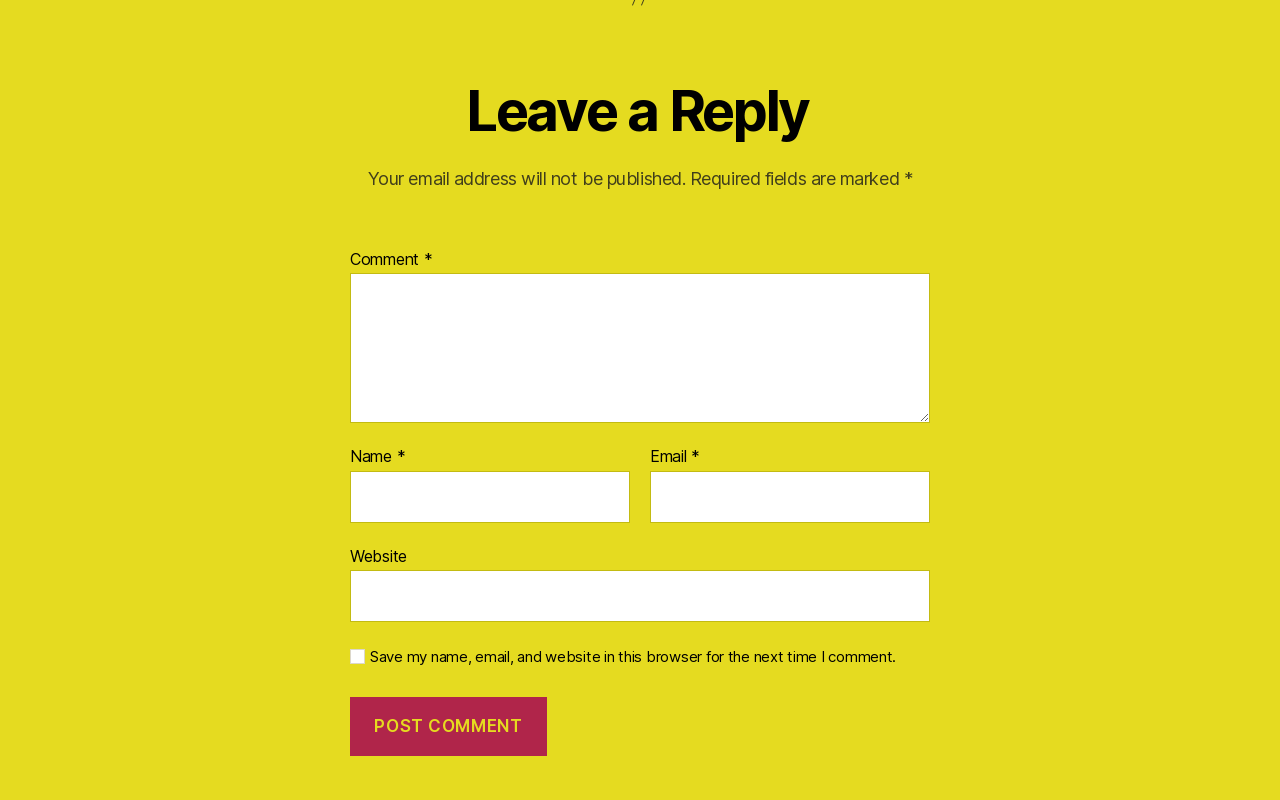Is the 'Website' field required in the comment form?
From the details in the image, answer the question comprehensively.

The 'Website' input field does not have an asterisk (*) mark, and its 'required' attribute is set to 'False', indicating that it is not a required field in the comment form.